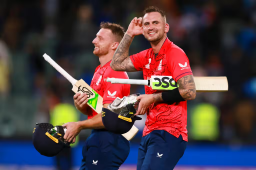What is the atmosphere of the game?
Please answer the question with as much detail and depth as you can.

The caption highlights the 'electrifying atmosphere of the game', which is evident from the players' joyful expressions and the vibrant crowd in the stadium.